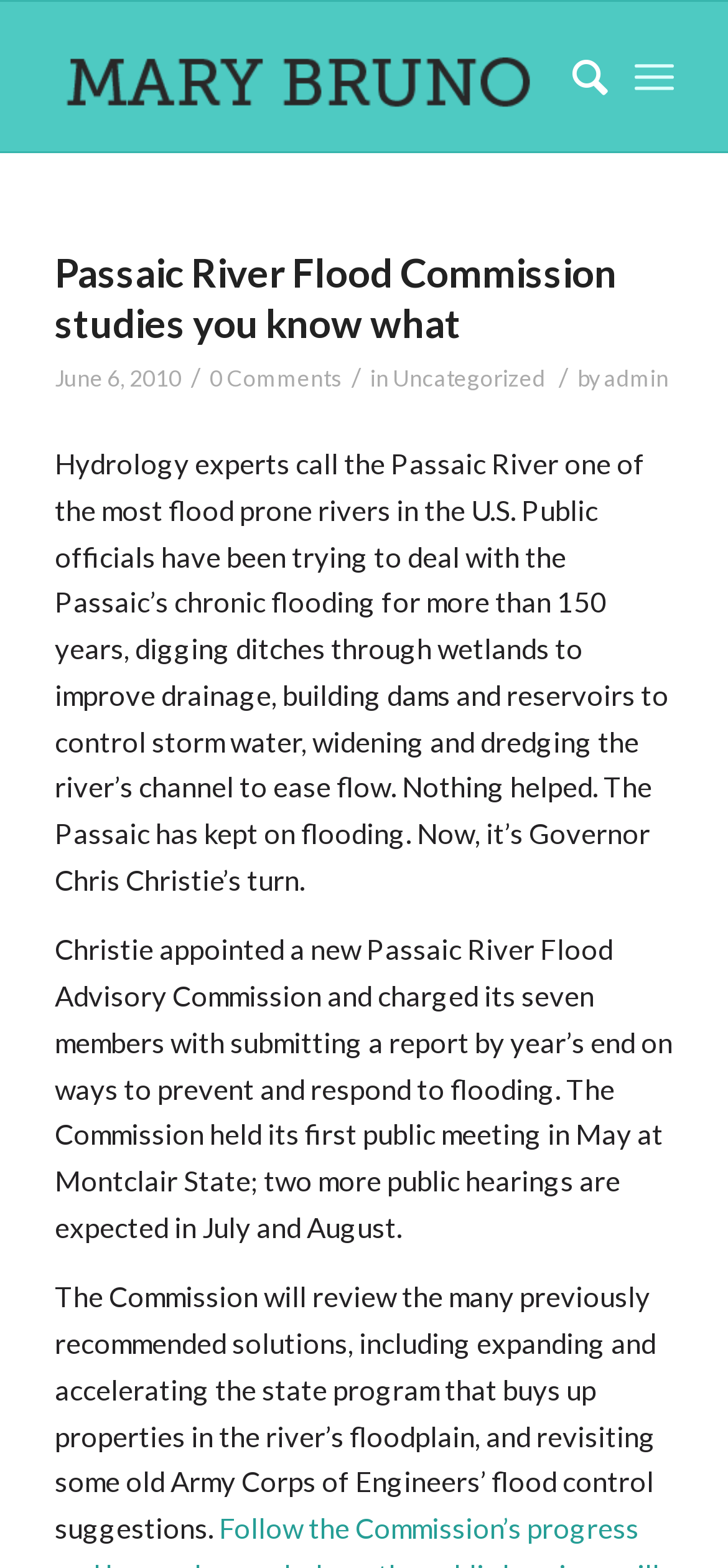Provide the bounding box coordinates of the HTML element this sentence describes: "Menu Menu". The bounding box coordinates consist of four float numbers between 0 and 1, i.e., [left, top, right, bottom].

[0.871, 0.02, 0.925, 0.077]